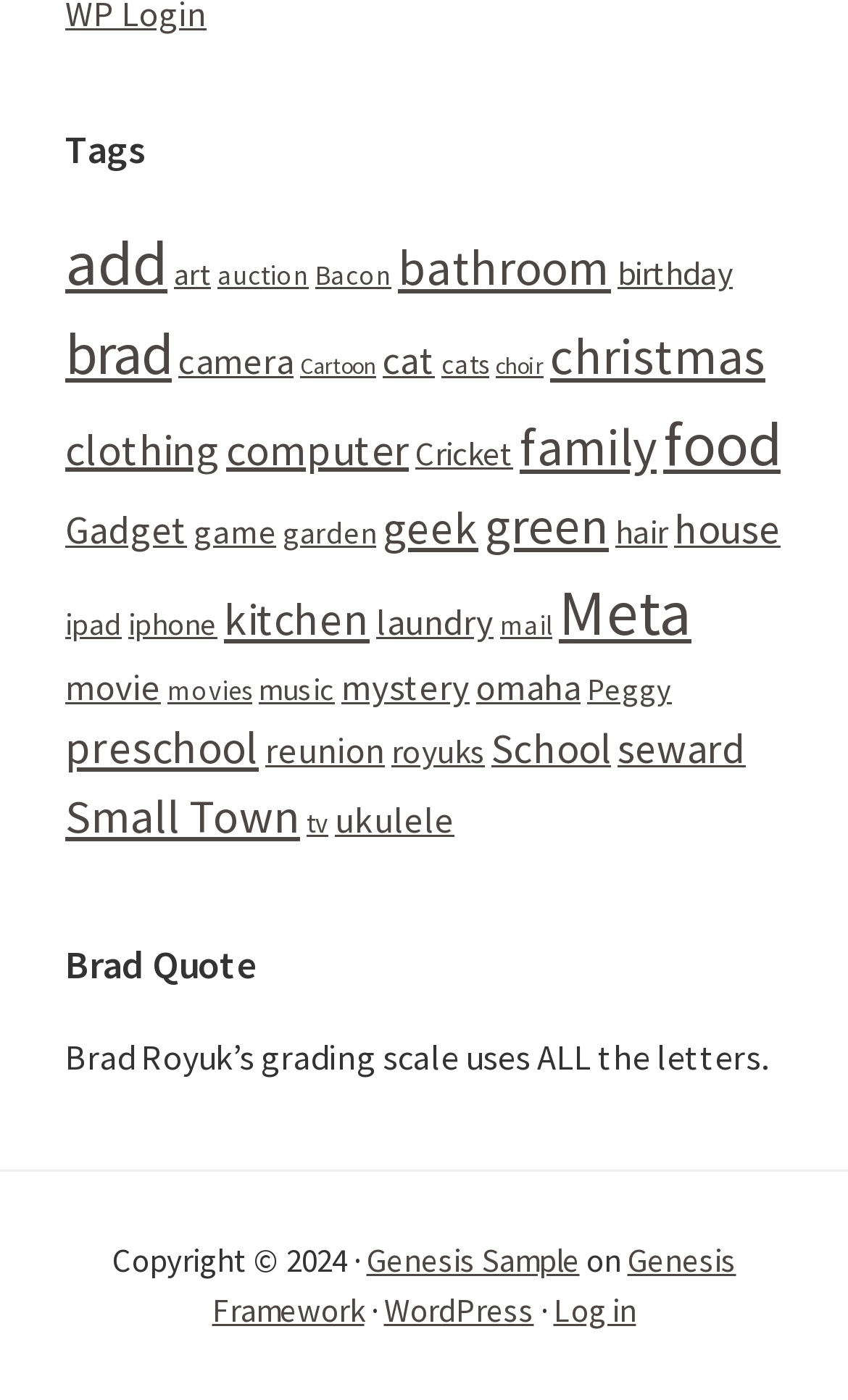Please pinpoint the bounding box coordinates for the region I should click to adhere to this instruction: "view 'Brad Quote'".

[0.077, 0.672, 0.923, 0.705]